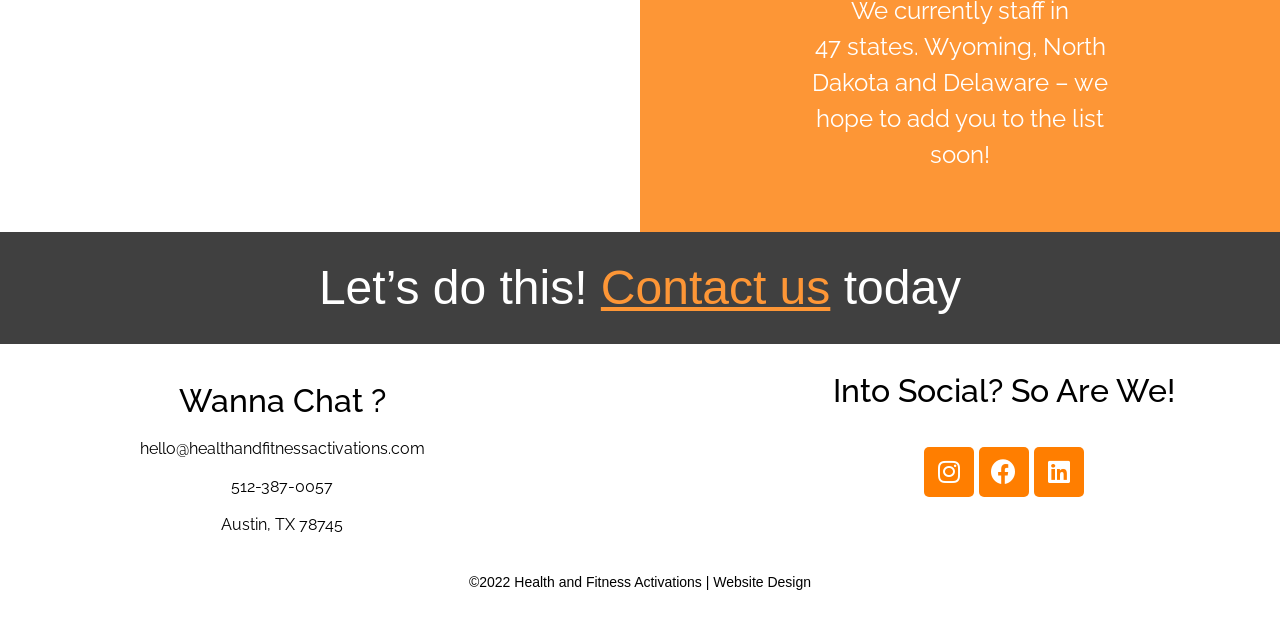Please respond to the question with a concise word or phrase:
What social media platforms does the company have?

Instagram, Facebook, Linkedin